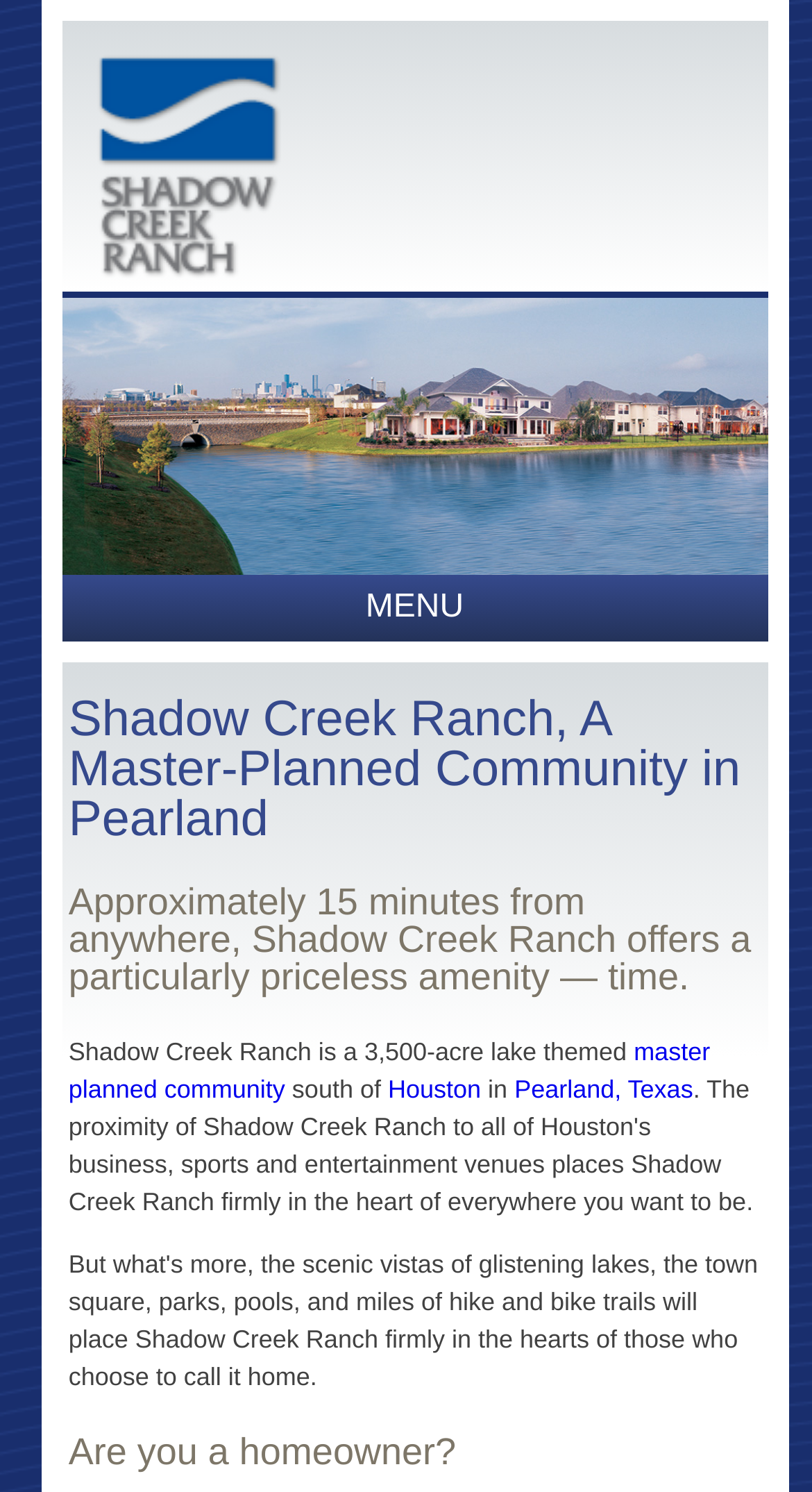What is the location of Shadow Creek Ranch? Analyze the screenshot and reply with just one word or a short phrase.

Pearland, Texas